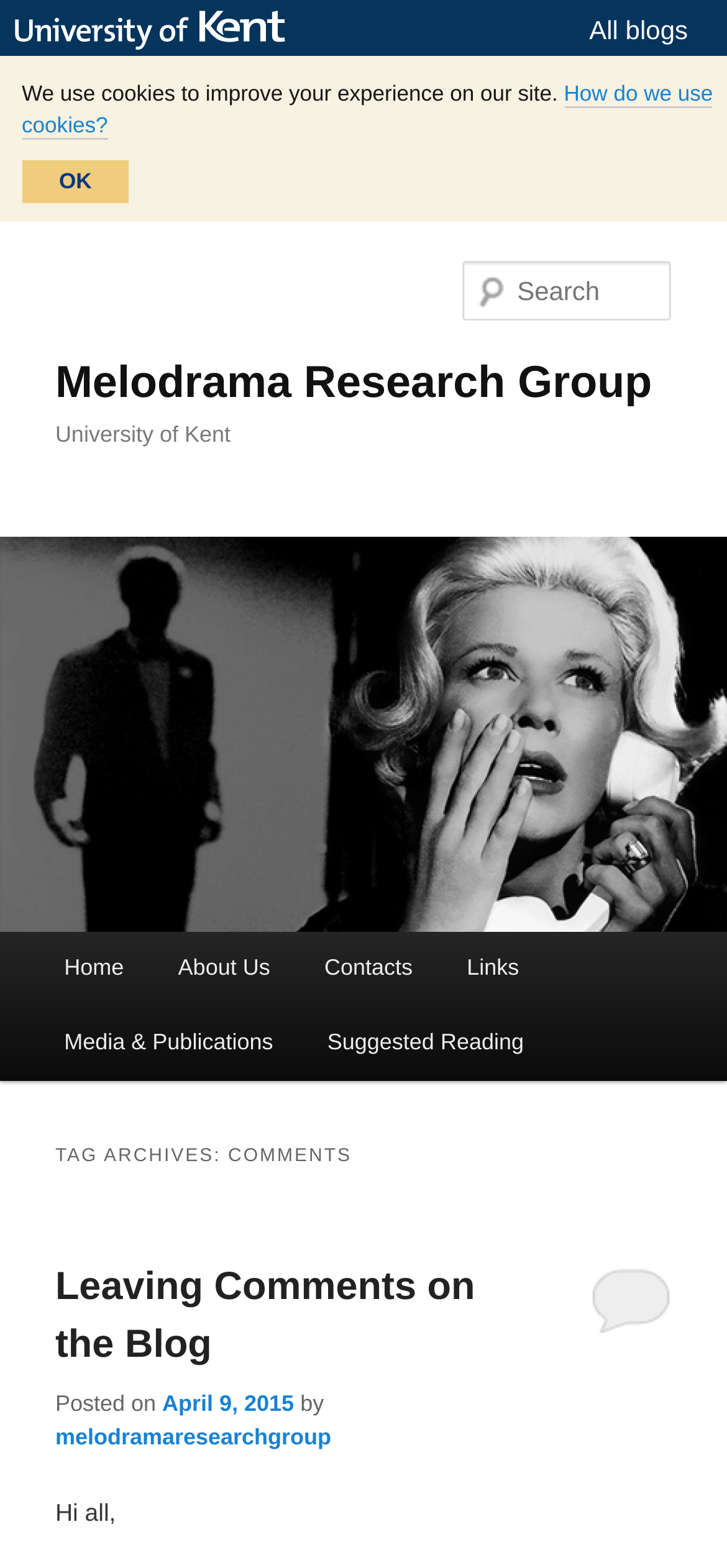Can you identify the bounding box coordinates of the clickable region needed to carry out this instruction: 'view melodrama research group media and publications'? The coordinates should be four float numbers within the range of 0 to 1, stated as [left, top, right, bottom].

[0.051, 0.642, 0.413, 0.69]